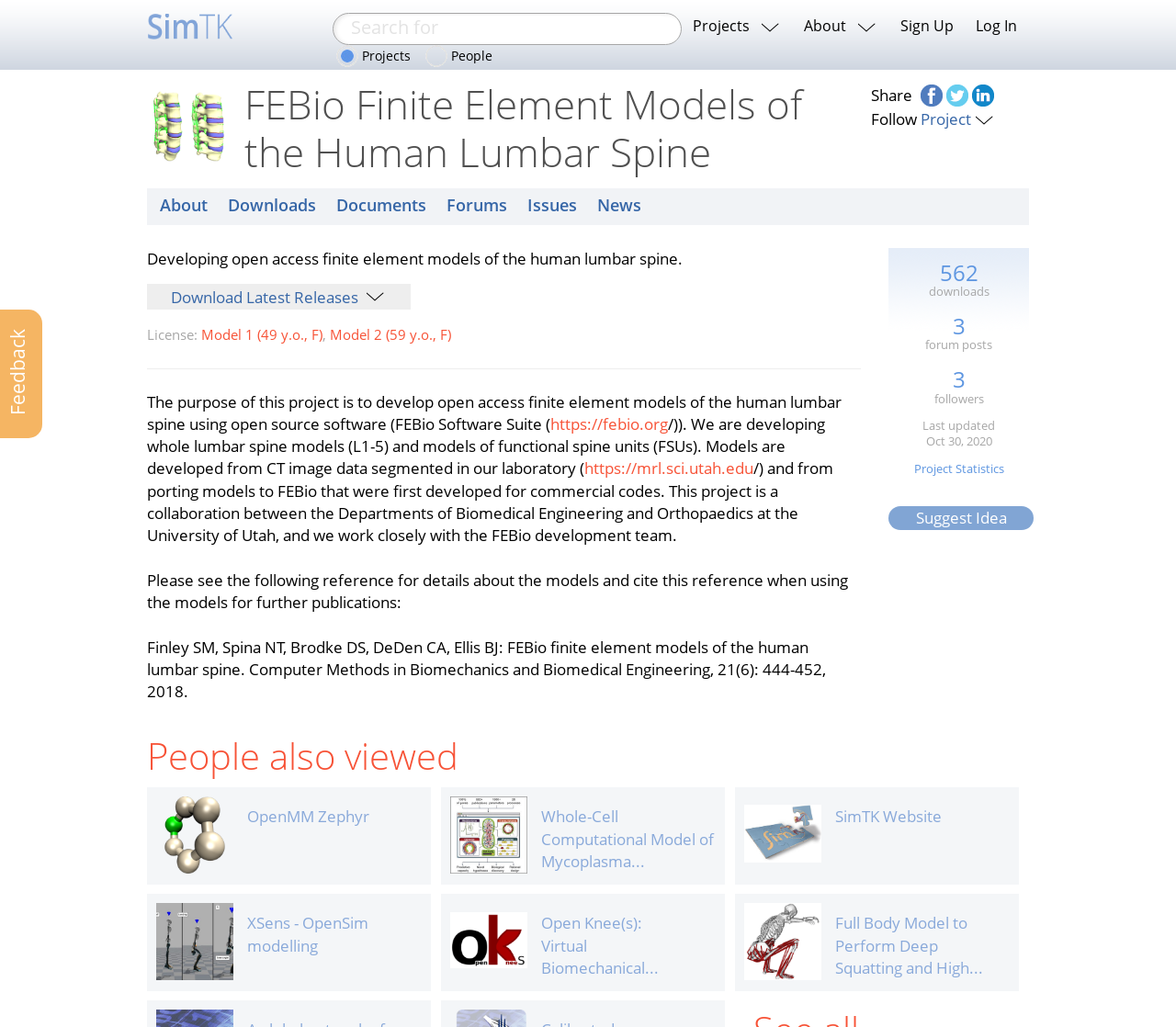How many models are currently available?
Answer the question in as much detail as possible.

There are two models currently available, namely Model 1 (49 y.o., F) and Model 2 (59 y.o., F), as listed on the webpage.